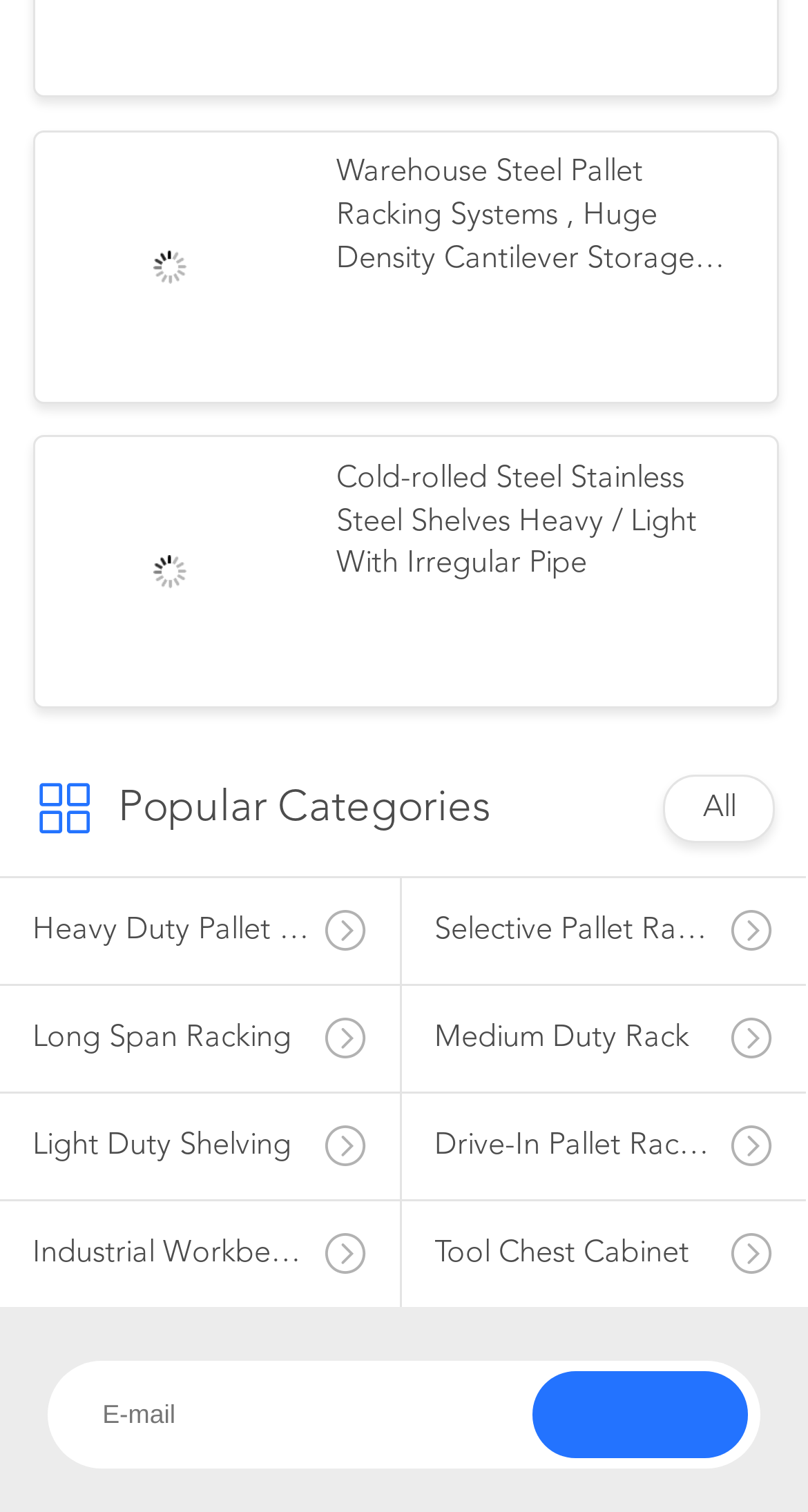Locate the coordinates of the bounding box for the clickable region that fulfills this instruction: "Browse Heavy Duty Pallet Racking".

[0.0, 0.581, 0.495, 0.684]